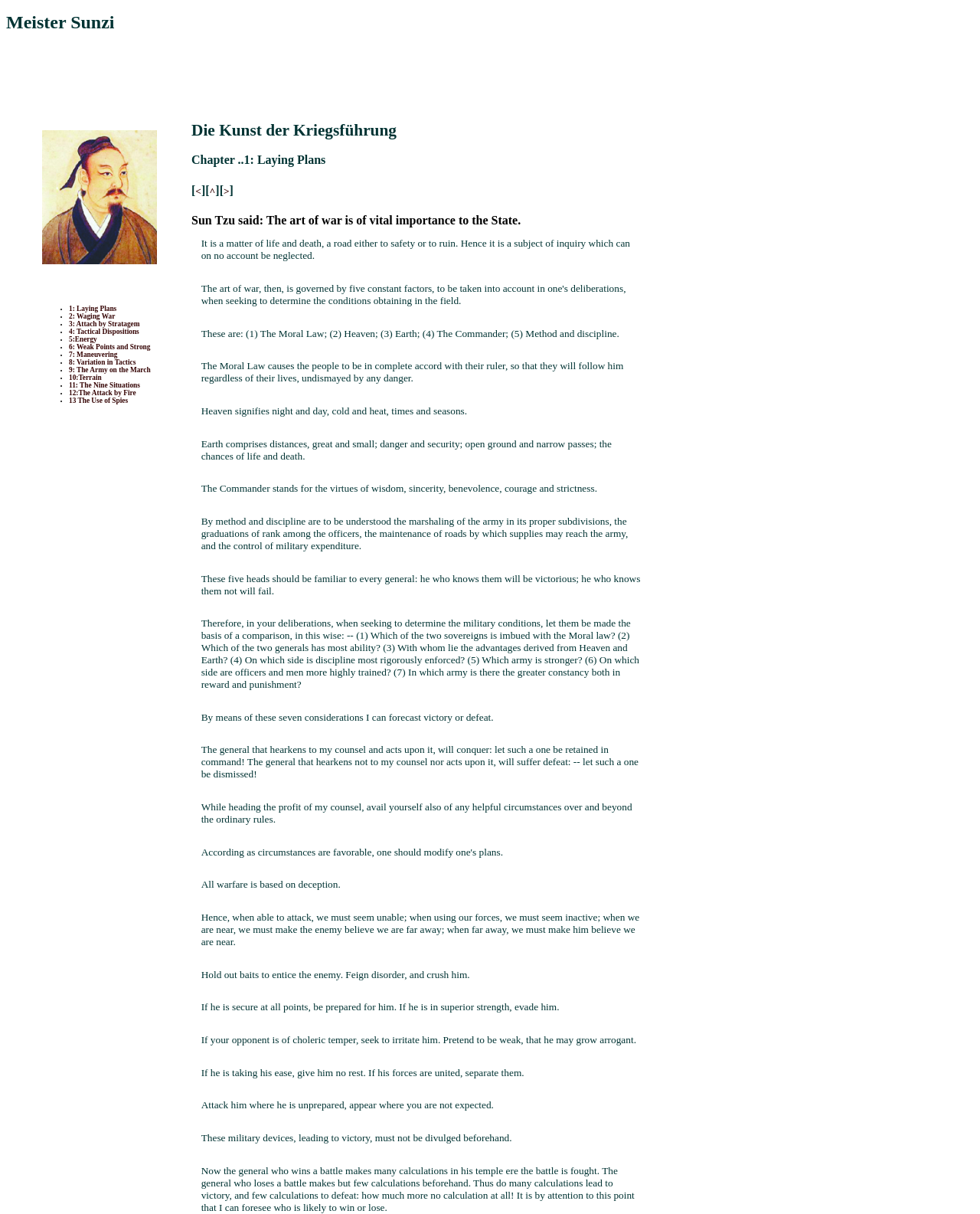How many chapters are listed?
Examine the image closely and answer the question with as much detail as possible.

I counted the number of links starting from '1: Laying Plans' to '13: The Use of Spies' which are listed as chapter options.